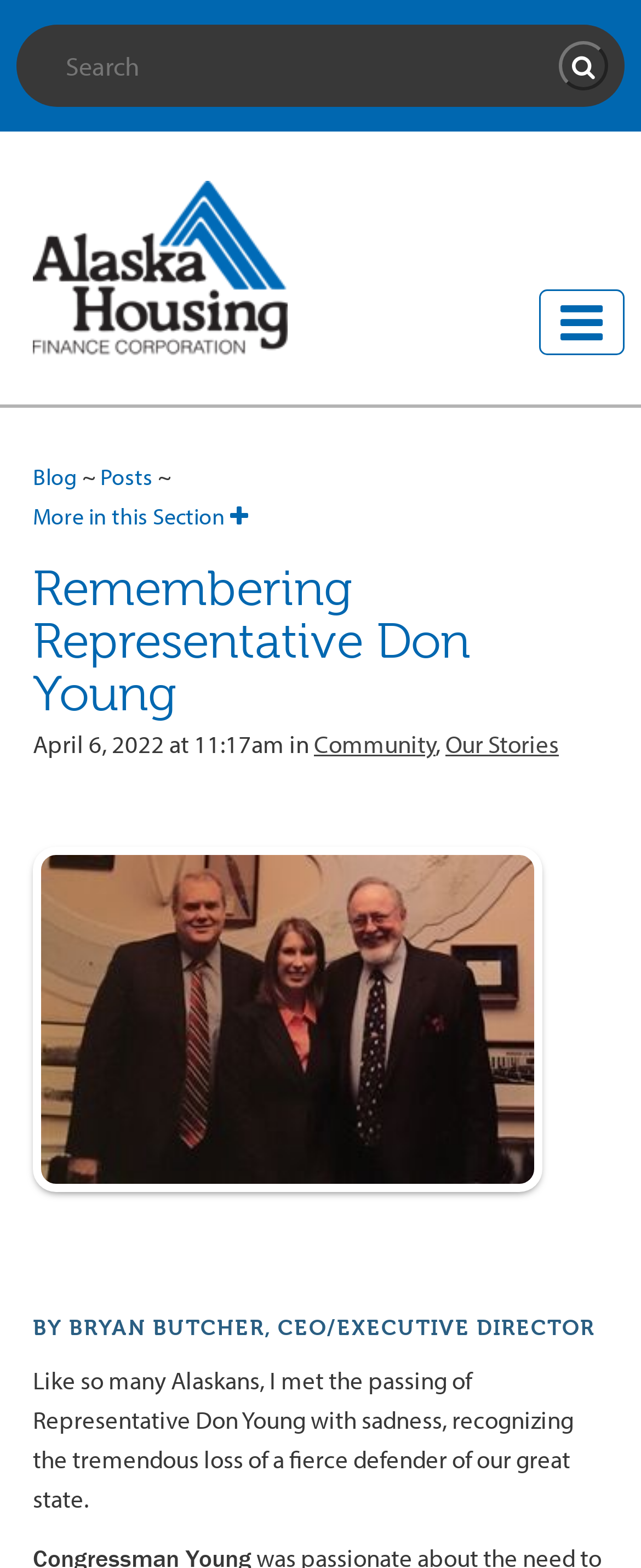Describe all the key features of the webpage in detail.

The webpage is a tribute to Congressman Don Young, with a focus on his legacy in Alaska. At the top left, there is a site search bar with a magnifying glass icon on the right side. Next to it, there is the Alaska Housing Finance Corporation logo, which is an image. On the top right, there is a button with a hamburger icon.

Below the logo, there are navigation links, including "Blog", "Posts", and "More in this Section". The main content of the page is headed by a title, "Remembering Representative Don Young", which is followed by a date and time, "April 6, 2022 at 11:17am". The title is accompanied by two links, "Community" and "Our Stories", on the same line.

Below the title, there is a large image of Don Young, taking up most of the width of the page. The image is followed by a heading, "BY BRYAN BUTCHER, CEO/EXECUTIVE DIRECTOR", and then a paragraph of text, which is a tribute to Congressman Young, describing him as a "fierce defender of our great state".